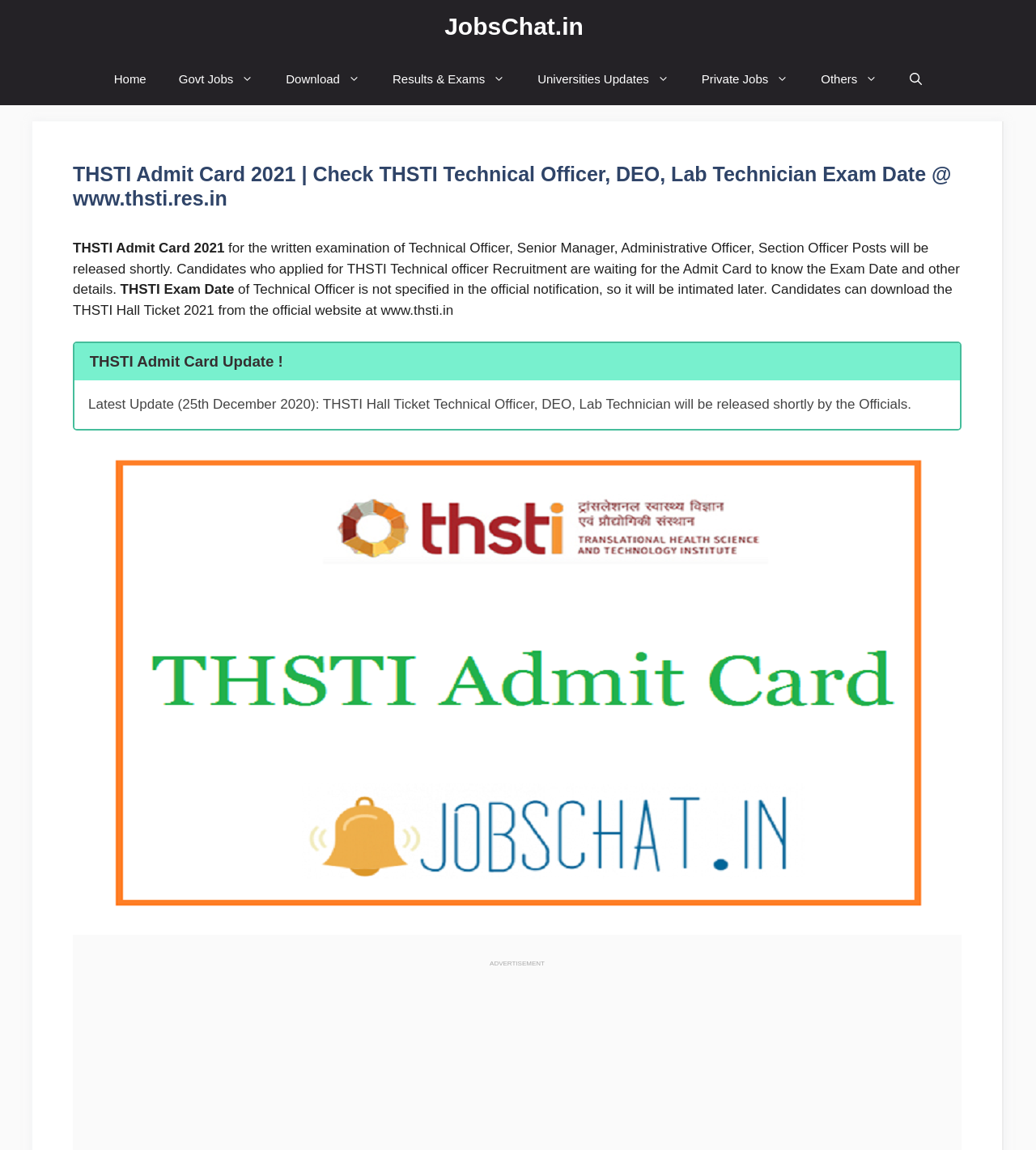Locate the bounding box coordinates of the element I should click to achieve the following instruction: "Share the article".

None